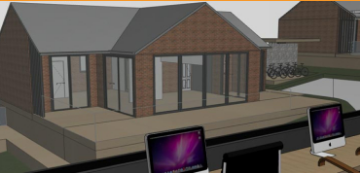Respond with a single word or phrase to the following question: What is the purpose of the workspace in the foreground?

Innovation and planning